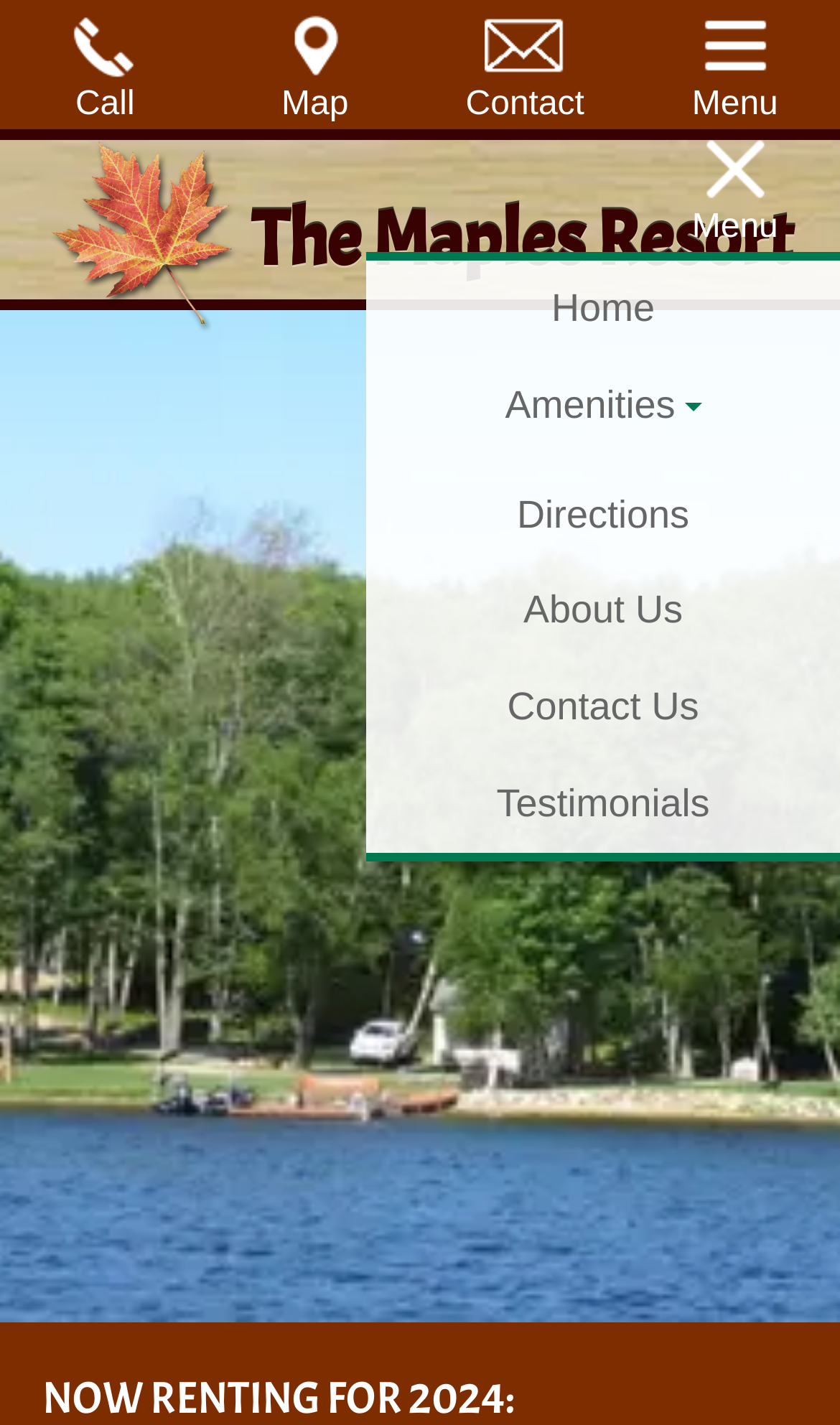Determine the bounding box coordinates of the section I need to click to execute the following instruction: "Get directions". Provide the coordinates as four float numbers between 0 and 1, i.e., [left, top, right, bottom].

[0.436, 0.327, 1.0, 0.395]